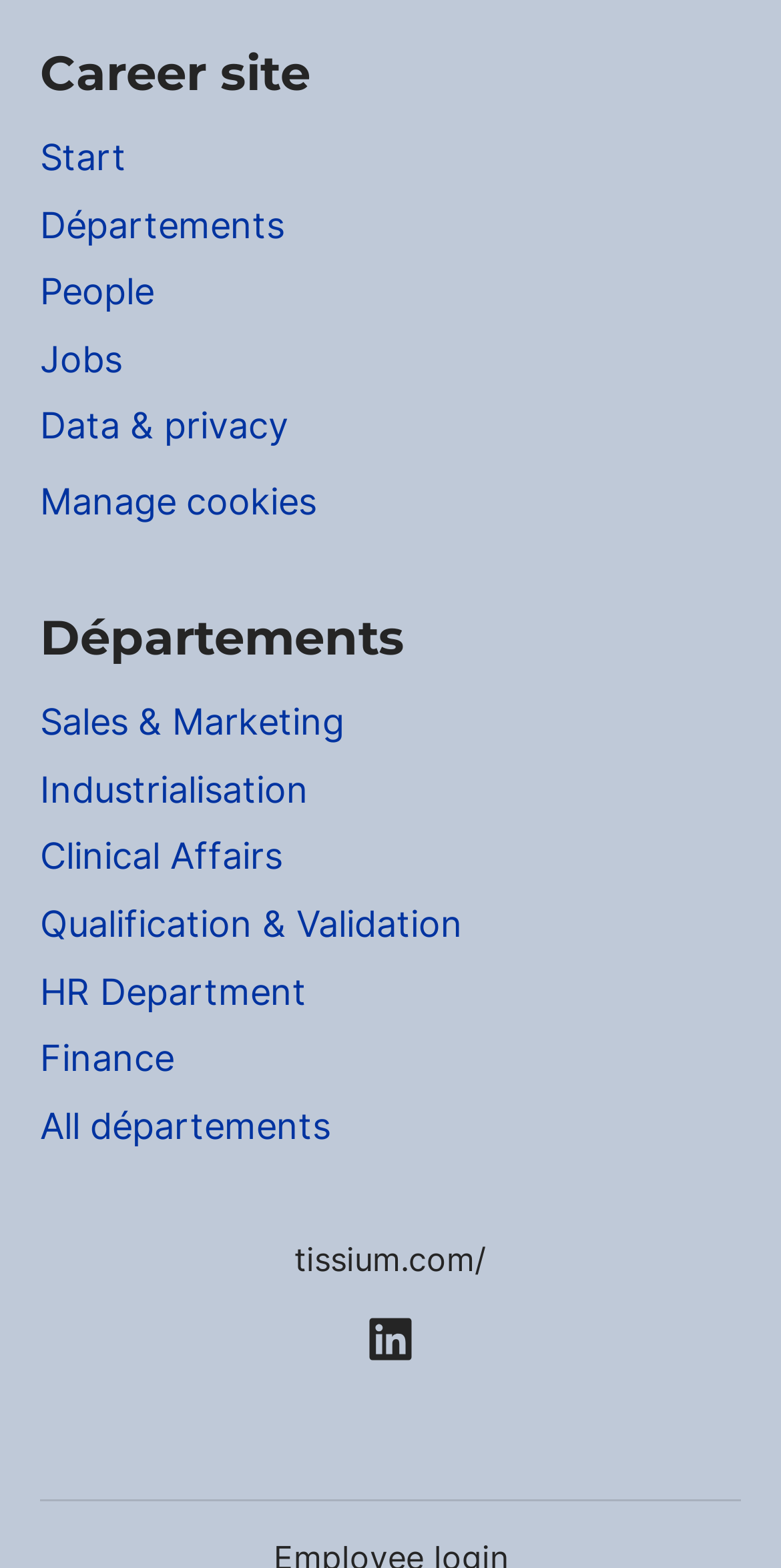What is the website's social media platform?
Provide a detailed and well-explained answer to the question.

The website's social media platform can be determined by looking at the link provided at the bottom of the webpage. The link 'linkedin' suggests that the website has a presence on LinkedIn.